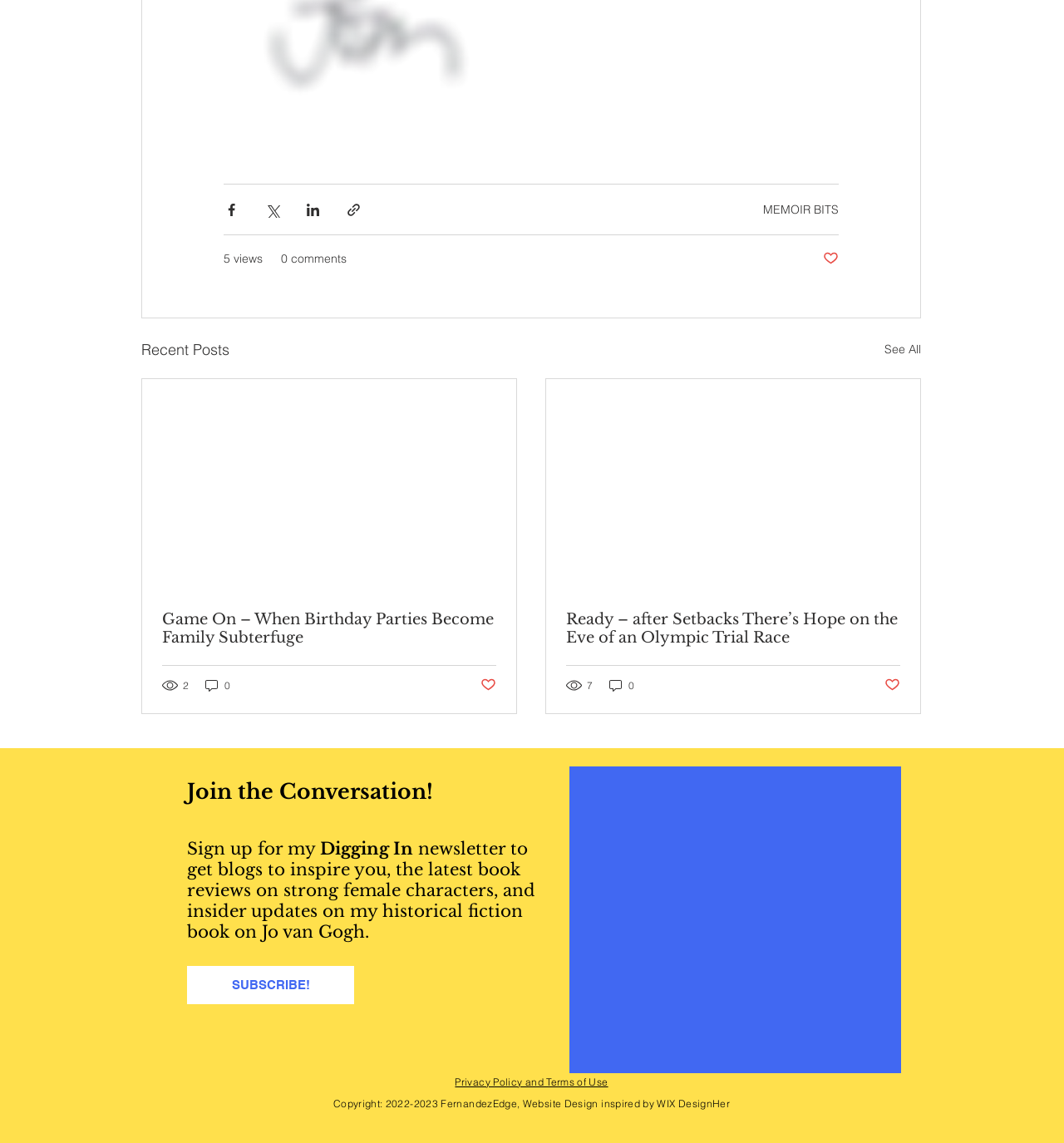What is the name of the author's historical fiction book mentioned on the webpage?
Using the image, elaborate on the answer with as much detail as possible.

The author's historical fiction book mentioned on the webpage is about Jo van Gogh, which is indicated by the text 'insider updates on my historical fiction book on Jo van Gogh' in the newsletter subscription section.